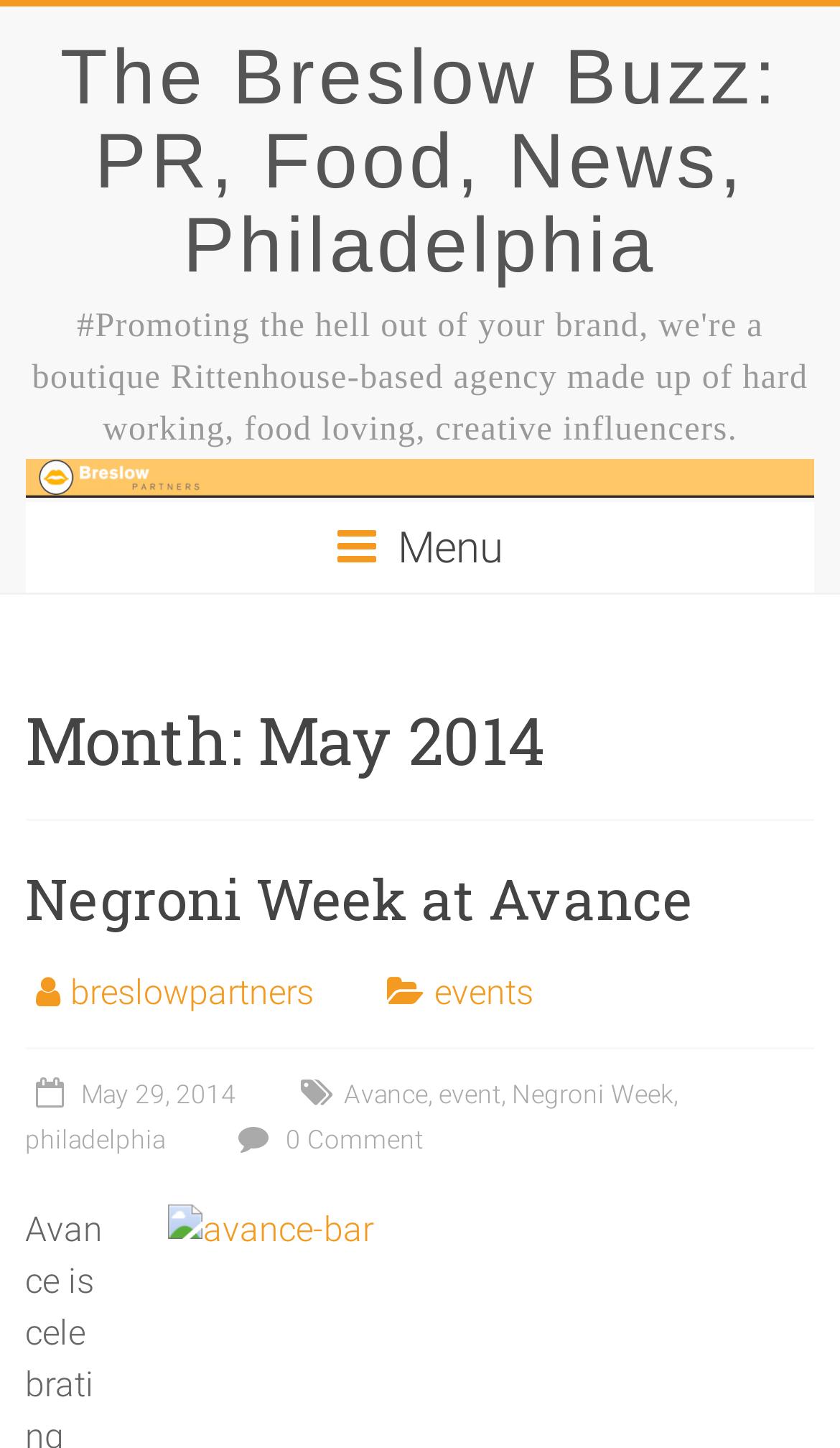How many comments are there on the post?
Answer the question with just one word or phrase using the image.

0